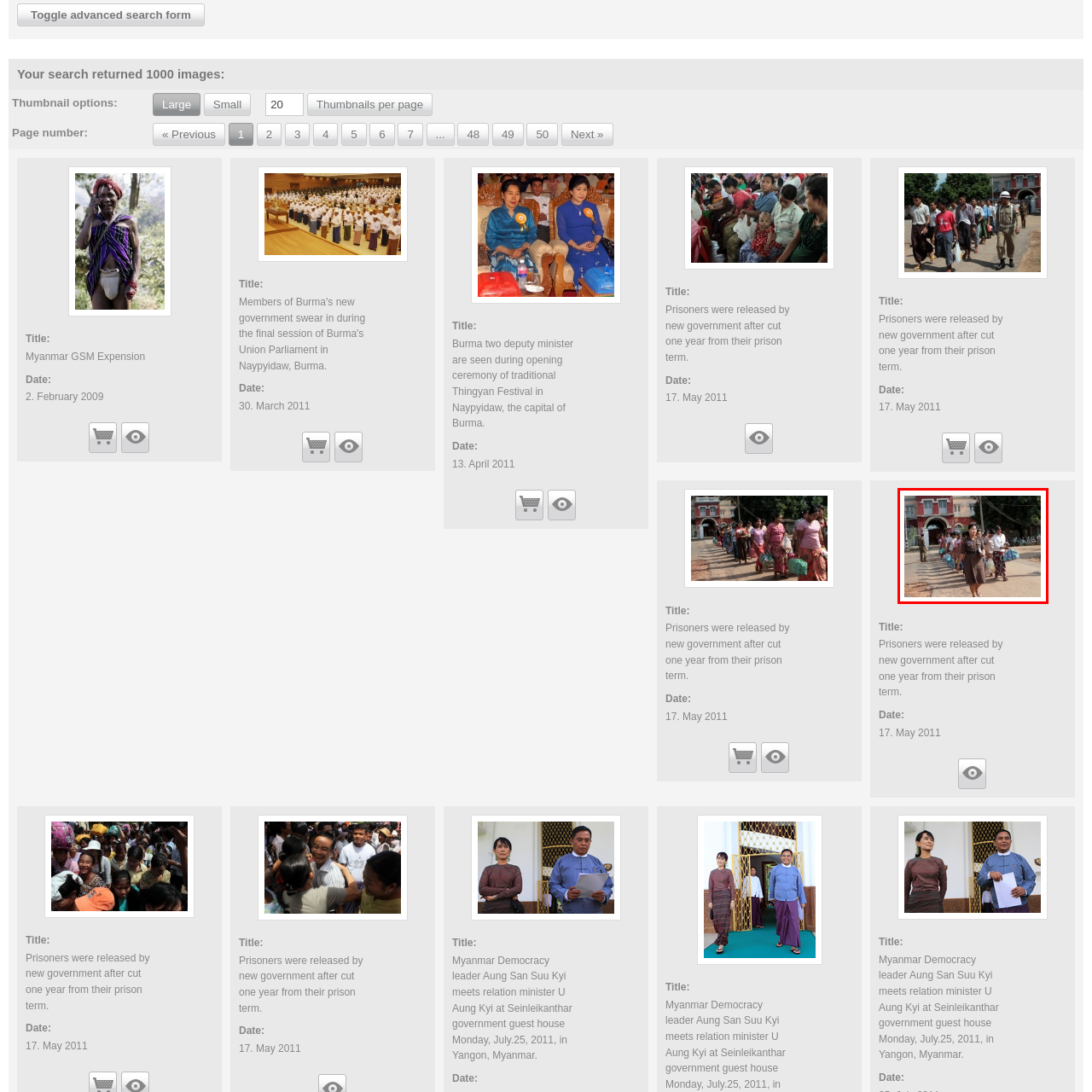What is the primary gender of the prisoners in the image?
Look at the image within the red bounding box and provide a single word or phrase as an answer.

Women